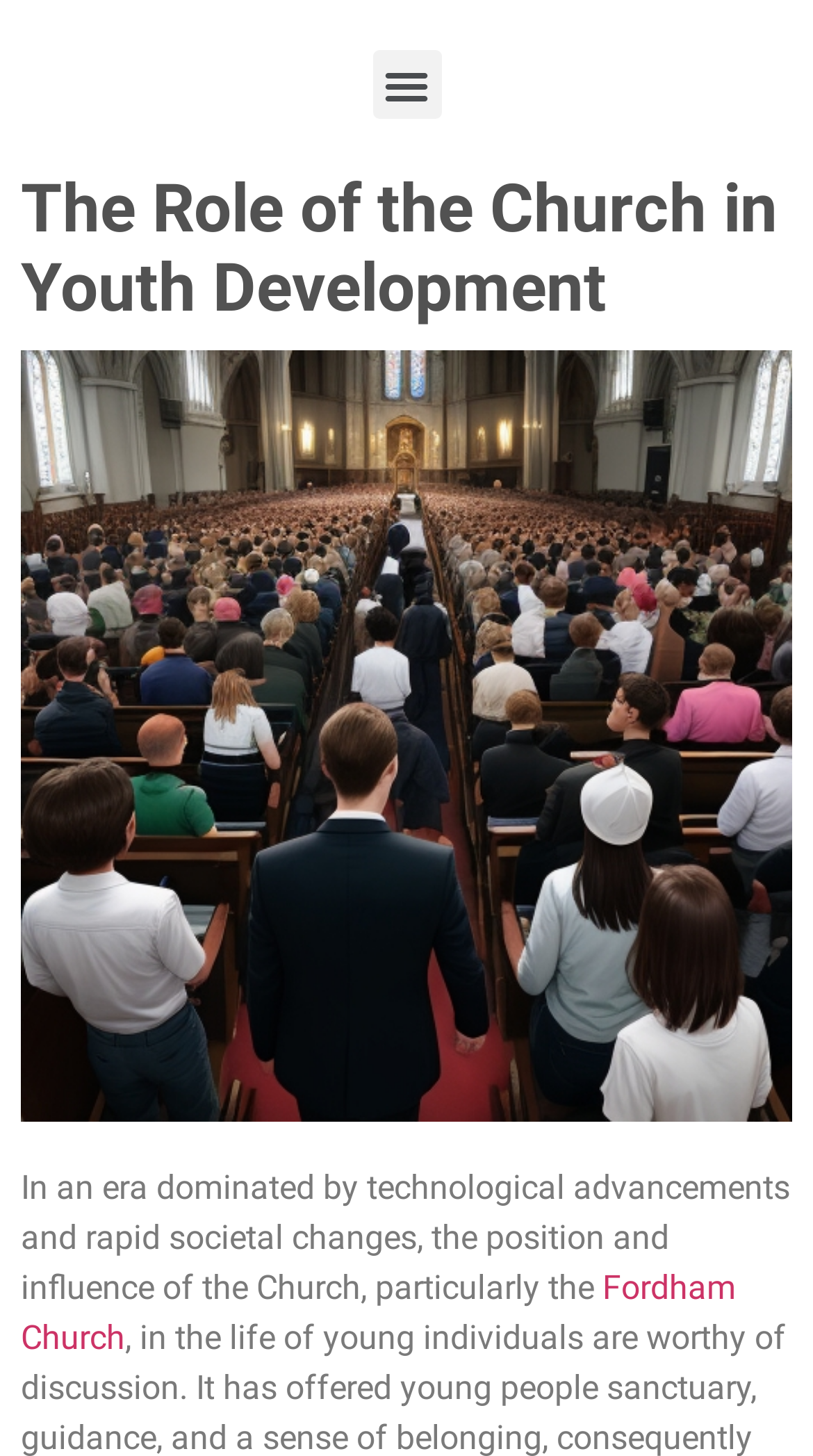Identify and provide the main heading of the webpage.

The Role of the Church in Youth Development